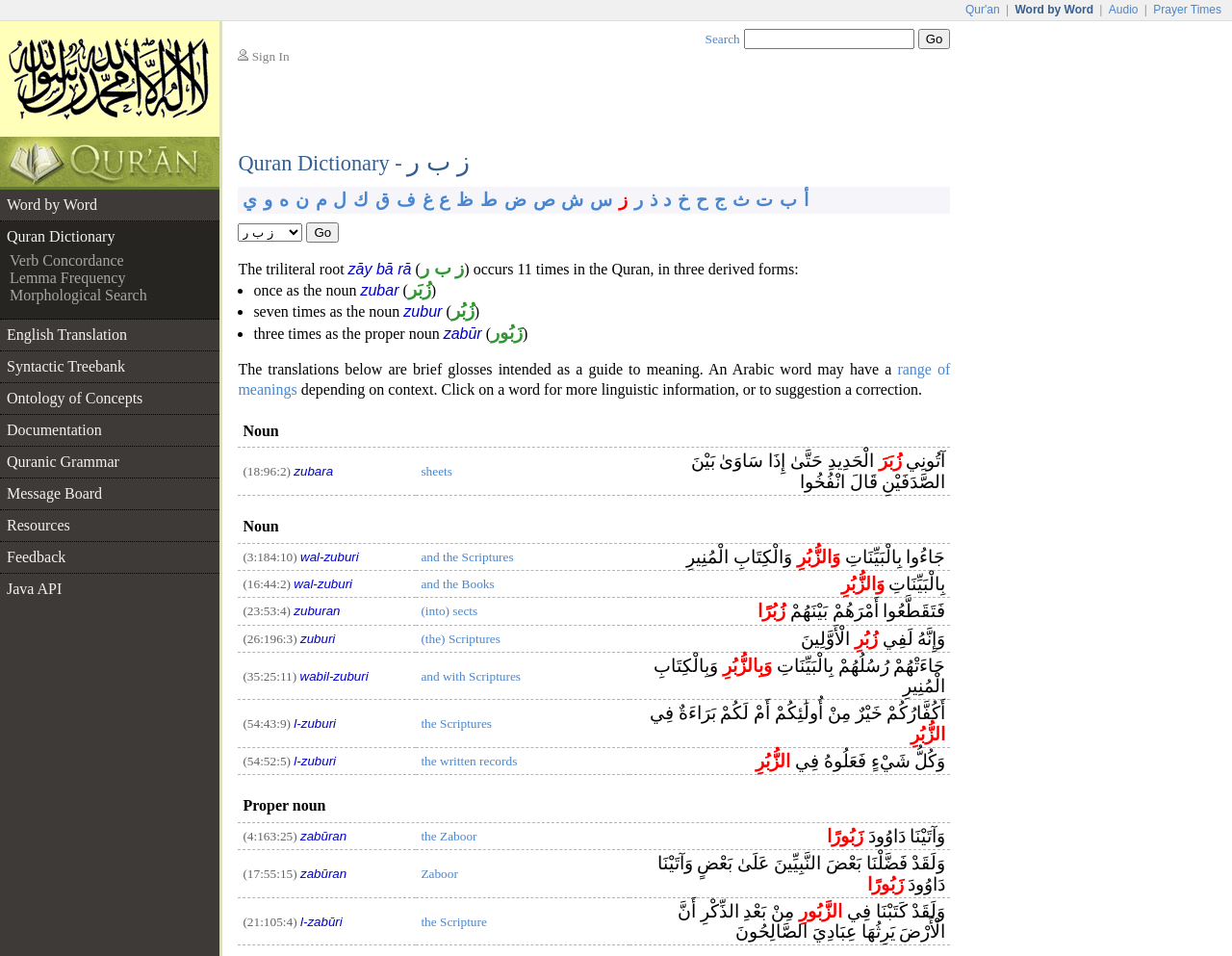Using floating point numbers between 0 and 1, provide the bounding box coordinates in the format (top-left x, top-left y, bottom-right x, bottom-right y). Locate the UI element described here: parent_node: Search value="Go"

[0.745, 0.03, 0.771, 0.051]